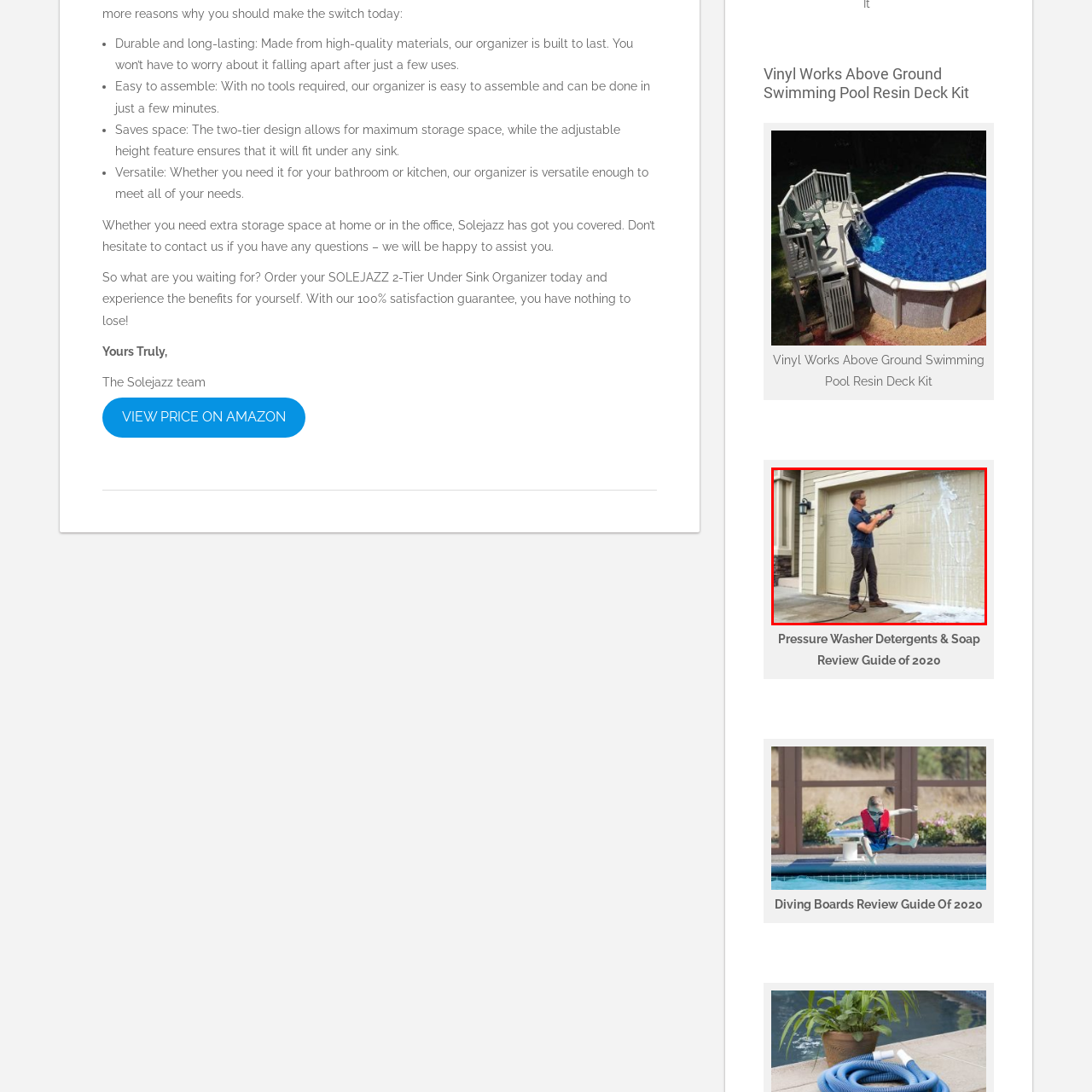Examine the content inside the red bounding box and offer a comprehensive answer to the following question using the details from the image: What is the purpose of the tool the man is using?

The man is using a pressure washer, which is a tool specifically designed for cleaning tasks, as evident from the soap running down the garage door, indicating an effective washing process.